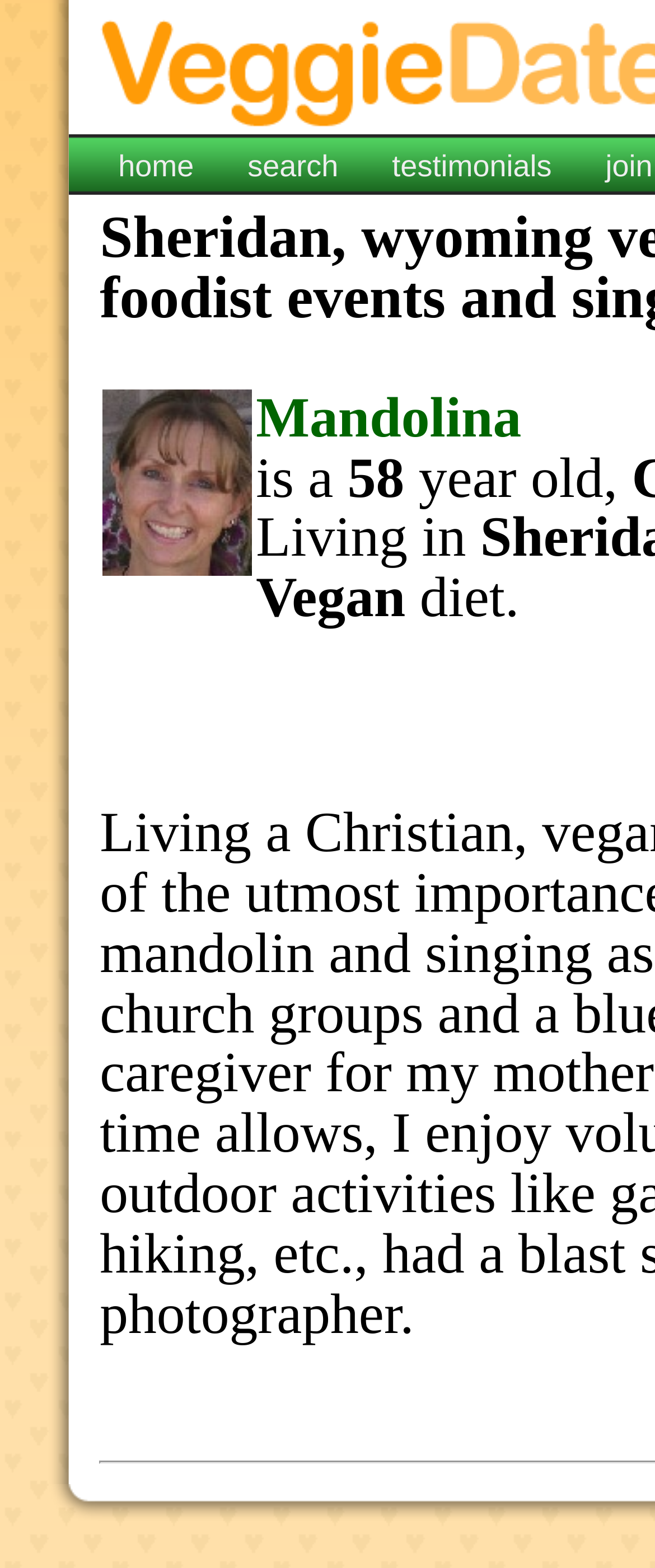Please provide a one-word or phrase answer to the question: 
What is the text on the top-left link?

home